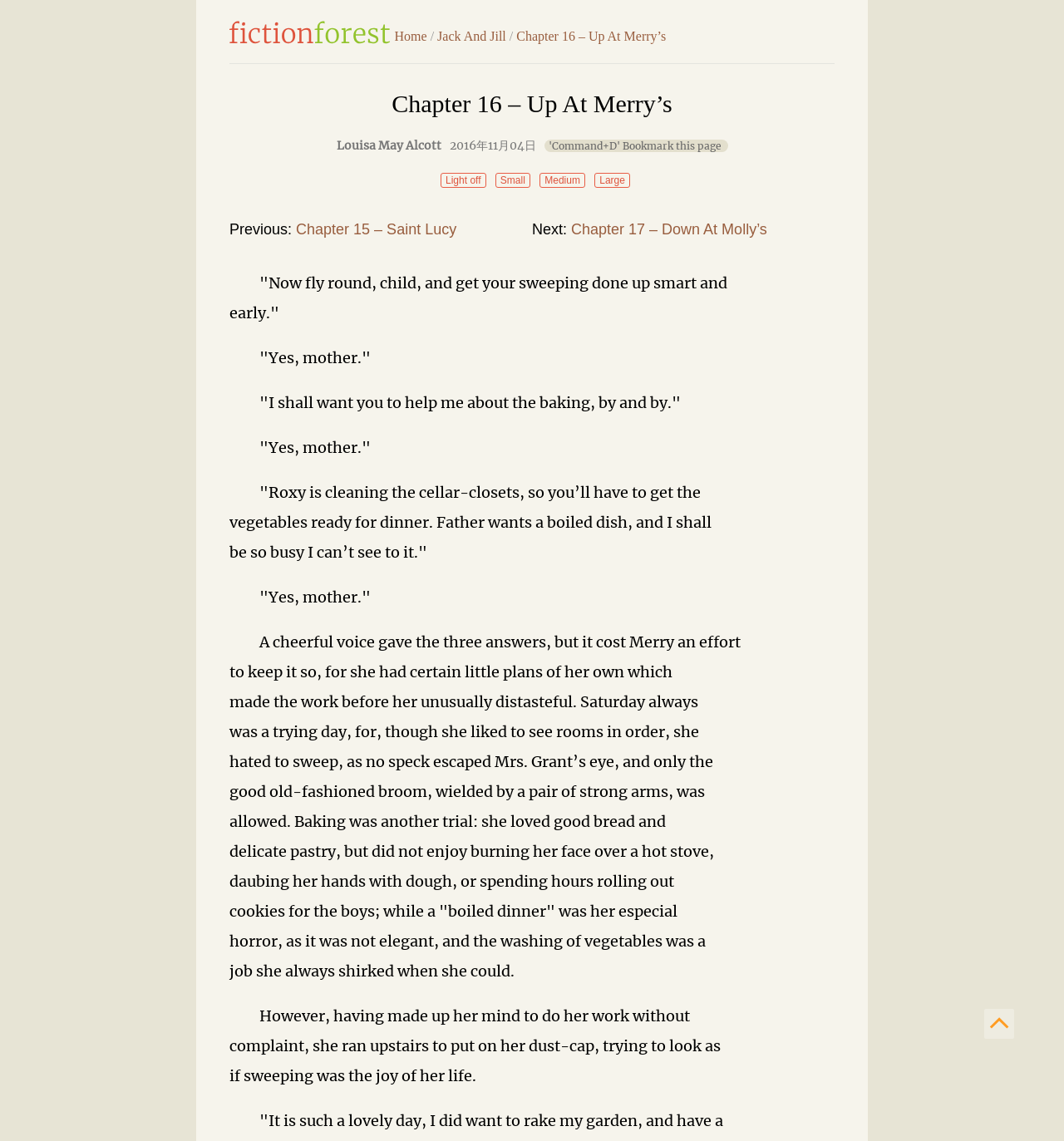Determine the bounding box coordinates of the section I need to click to execute the following instruction: "Toggle light off". Provide the coordinates as four float numbers between 0 and 1, i.e., [left, top, right, bottom].

[0.419, 0.153, 0.452, 0.163]